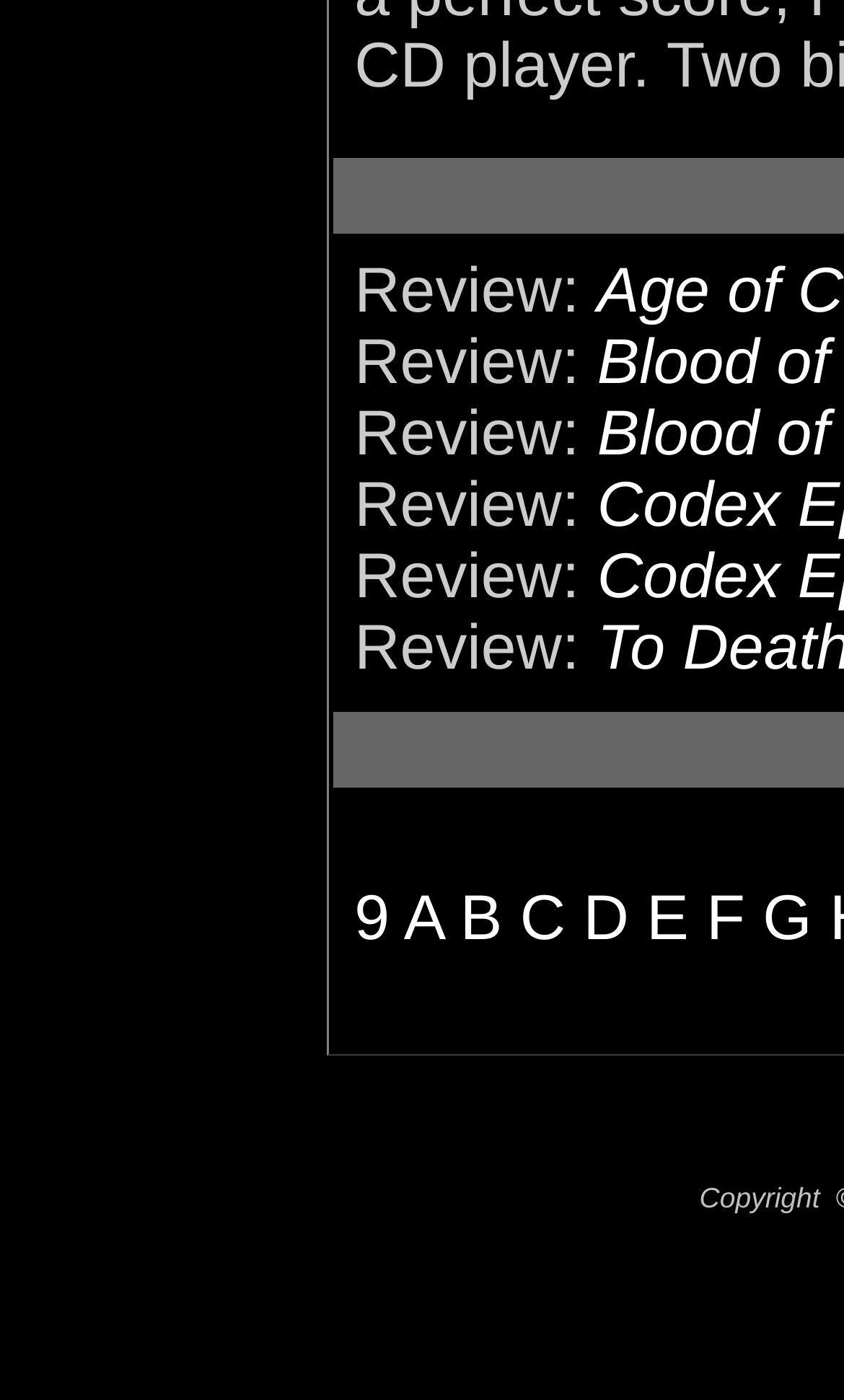What is the relative position of the review options?
Answer with a single word or phrase by referring to the visual content.

Side by side